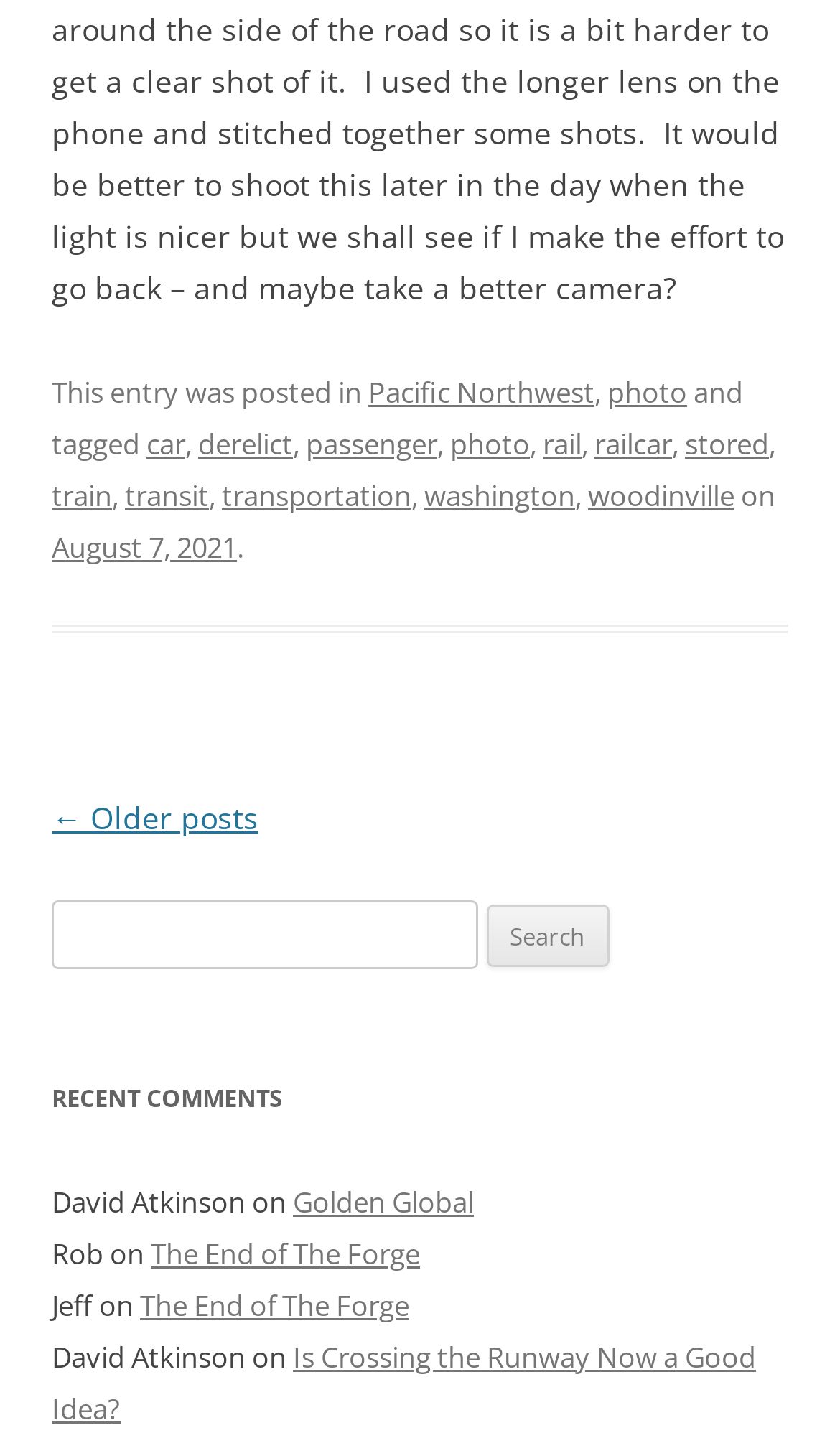What is the category of the post?
Please give a well-detailed answer to the question.

The category of the post can be determined by looking at the footer section of the webpage, where it says 'This entry was posted in Pacific Northwest'.